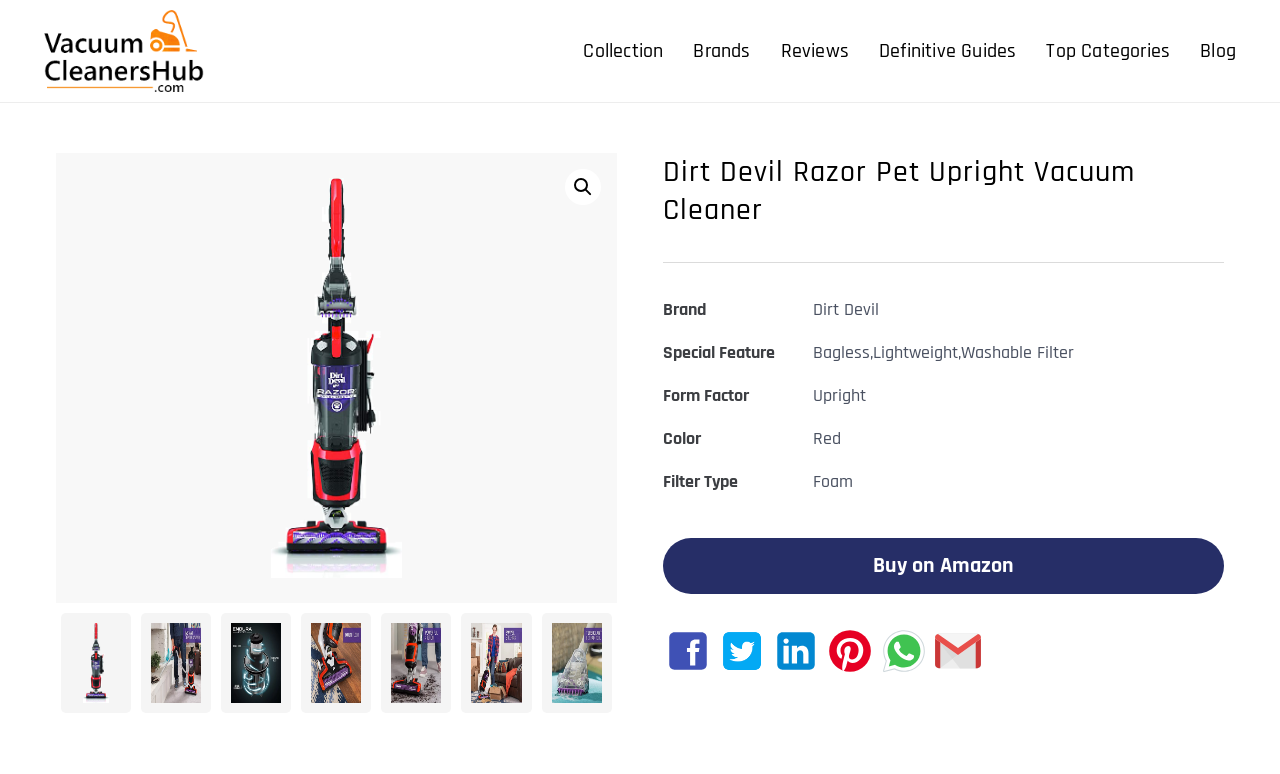Please find the bounding box coordinates of the element that you should click to achieve the following instruction: "View the product details in the table". The coordinates should be presented as four float numbers between 0 and 1: [left, top, right, bottom].

[0.518, 0.372, 0.956, 0.65]